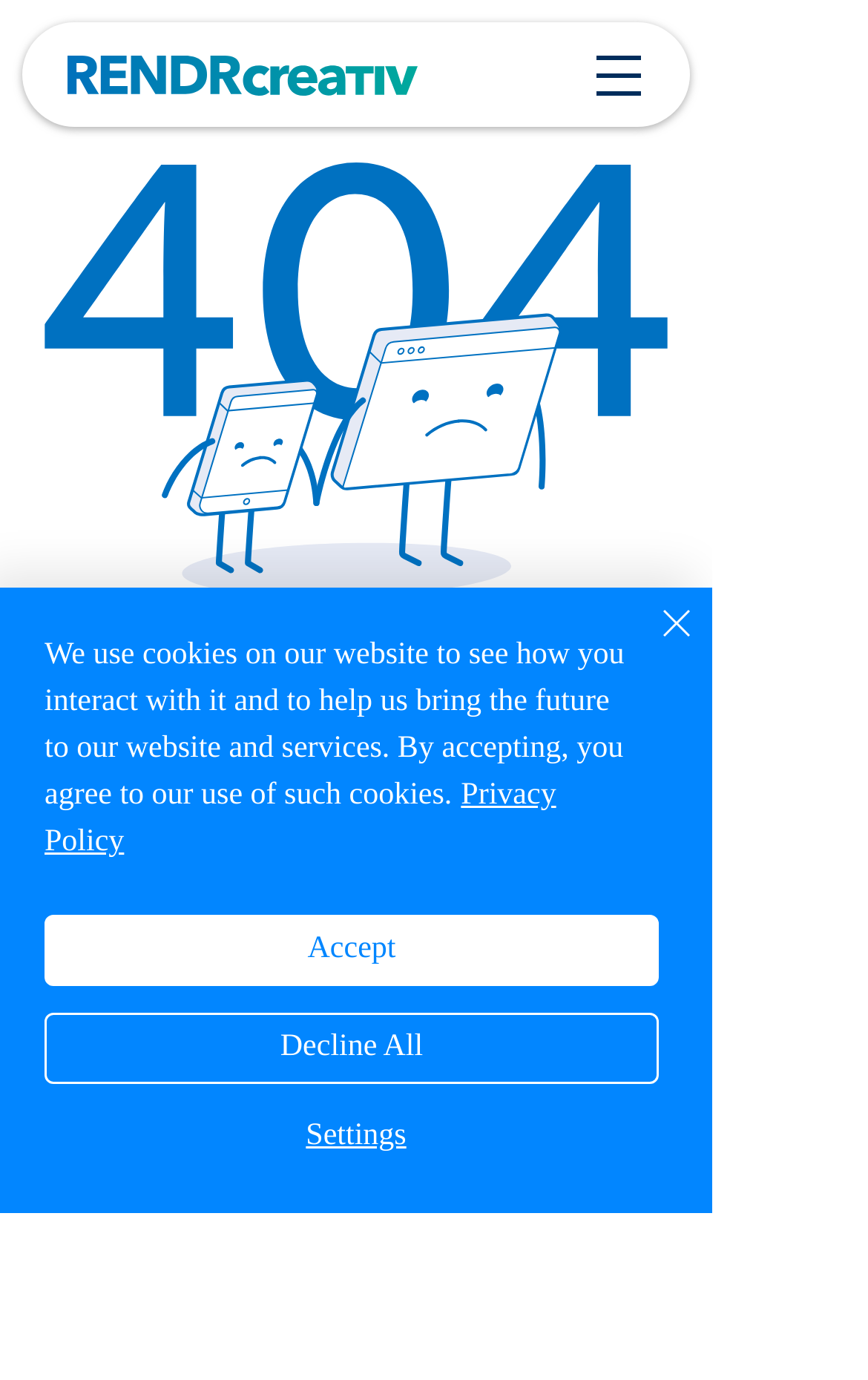Offer a detailed account of what is visible on the webpage.

The webpage is a 404 error page from Rendr Creativ. At the top left, there is a link with no text. To the right of this link, there is a navigation menu labeled "Site" with a button that has a popup menu and an image. 

Below the navigation menu, there is a main section that takes up most of the page. In this section, there is a heading that reads "Oops. This didn't get us anywhere creative." Below the heading, there is a link labeled "Go Home". 

At the bottom of the page, there is a section with links to "About", "Contact", "Client Portal (Odoo)", and "Team Member Services", separated by static text. Below these links, there is a copyright notice that reads "© 2024 by Rendr Alliance LLC. Use of content on this website is solely reserved for Rendr Alliance LLC, Rendr Creativ, and their affiliates."

In the middle of the page, there is an alert box that informs users about the use of cookies on the website. The alert box contains a link to the "Privacy Policy" and three buttons: "Accept", "Decline All", and "Settings". There is also a "Close" button with an image of a close icon at the top right of the alert box.